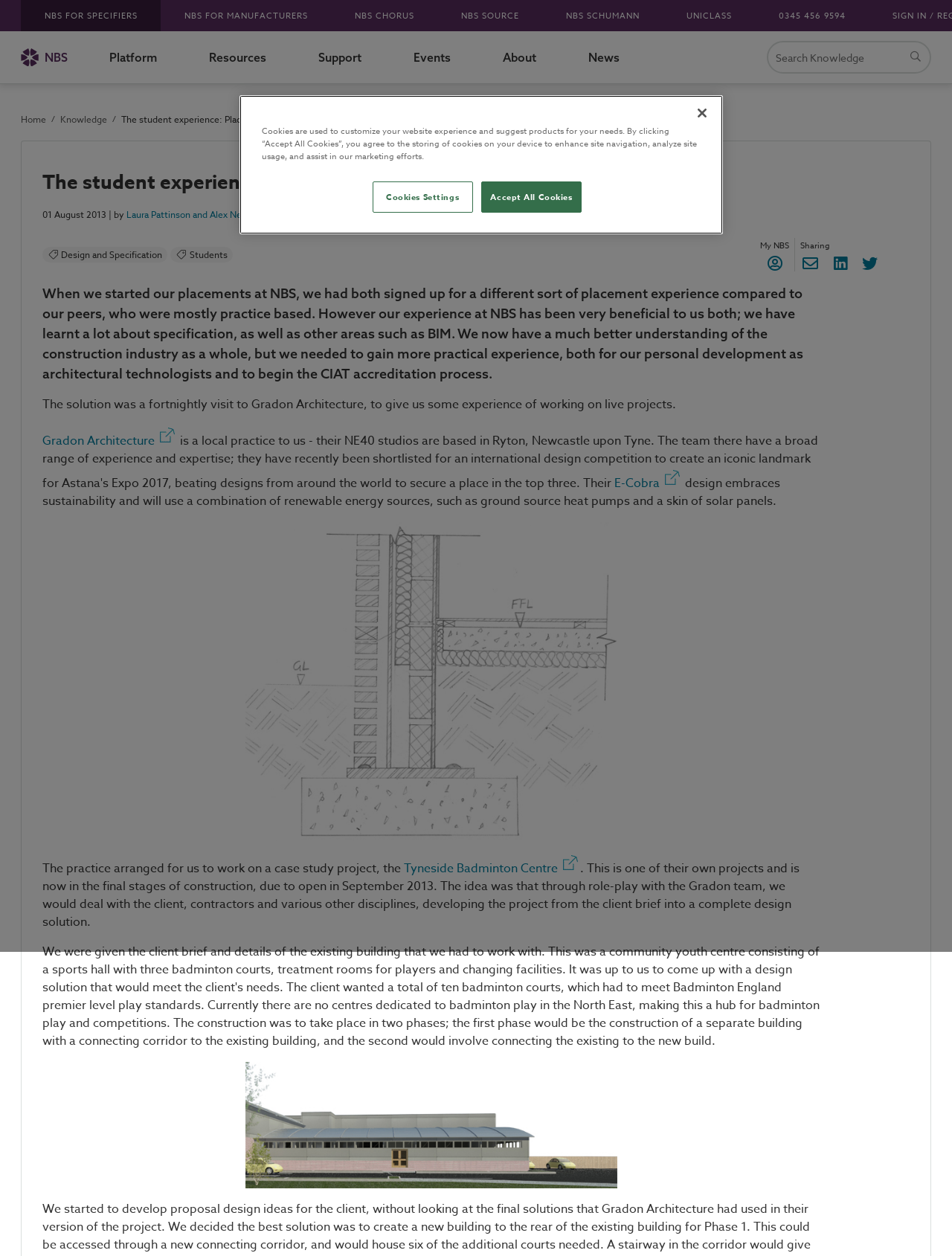Please extract the title of the webpage.

The student experience: Placement with Gradon Architecture and NBS